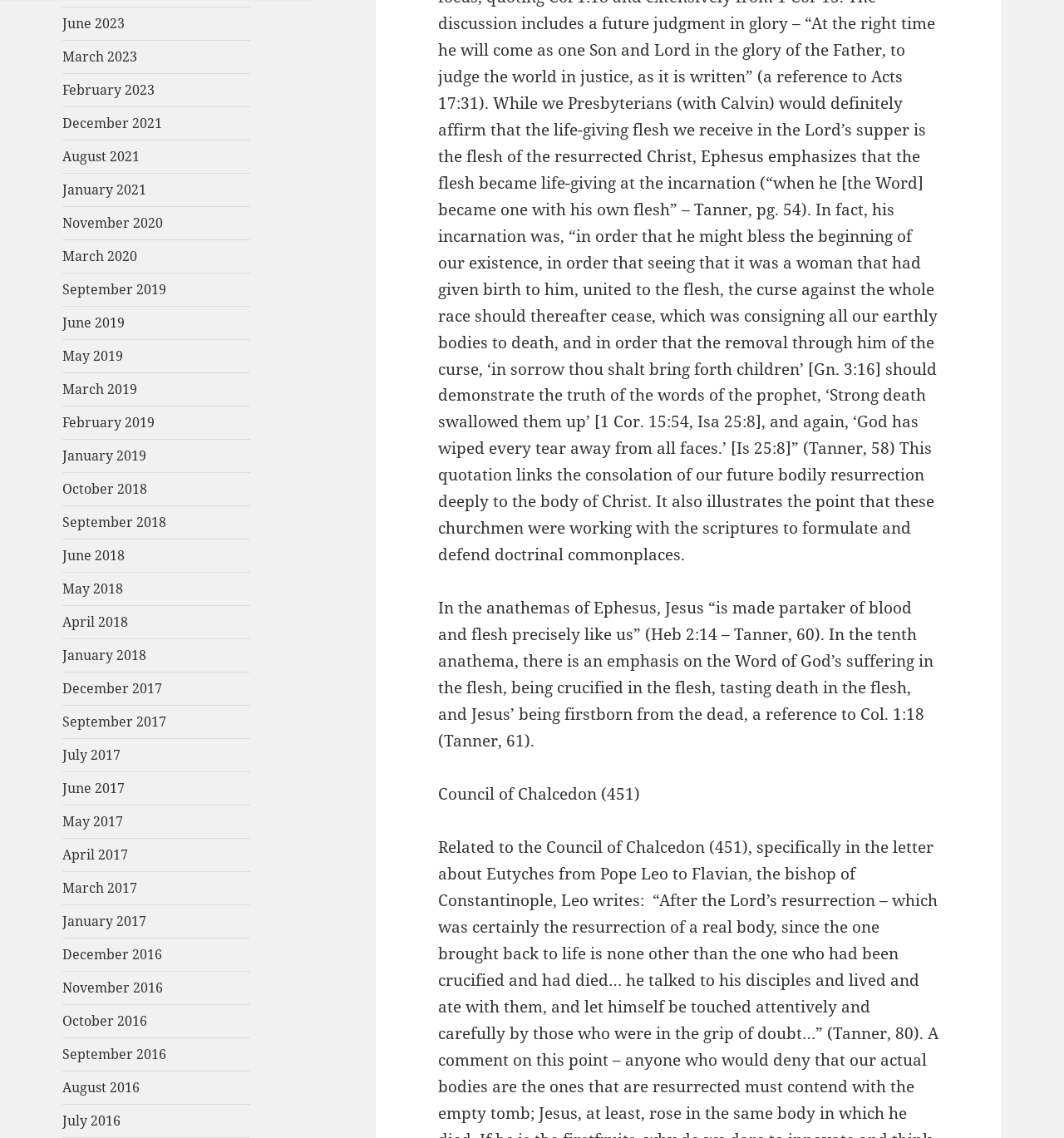Give a concise answer of one word or phrase to the question: 
How many links are there on the webpage?

43